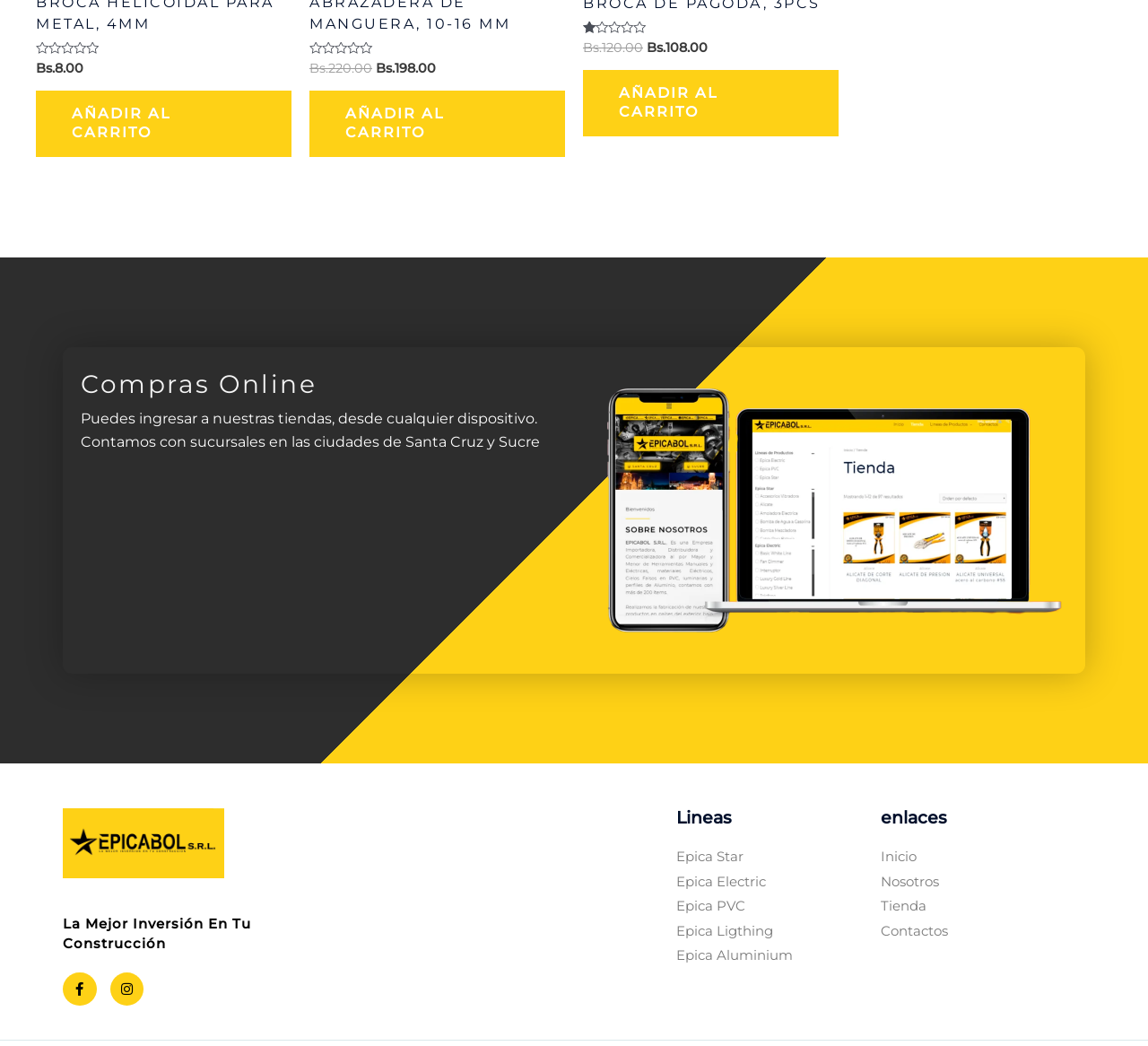Please determine the bounding box coordinates of the clickable area required to carry out the following instruction: "Go to Epica Star page". The coordinates must be four float numbers between 0 and 1, represented as [left, top, right, bottom].

[0.589, 0.81, 0.767, 0.829]